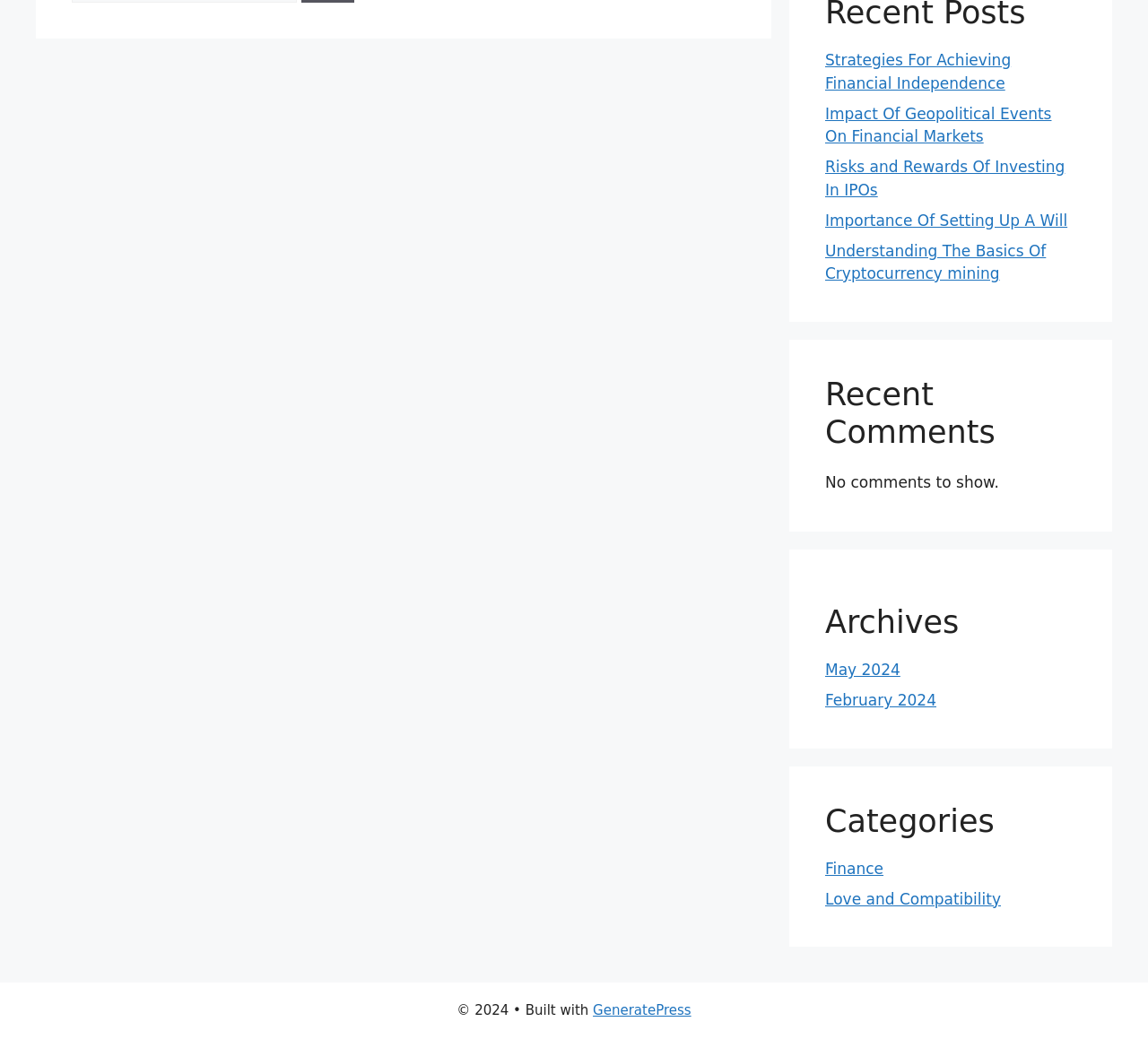Provide the bounding box coordinates of the UI element this sentence describes: "February 2024".

[0.719, 0.665, 0.816, 0.683]